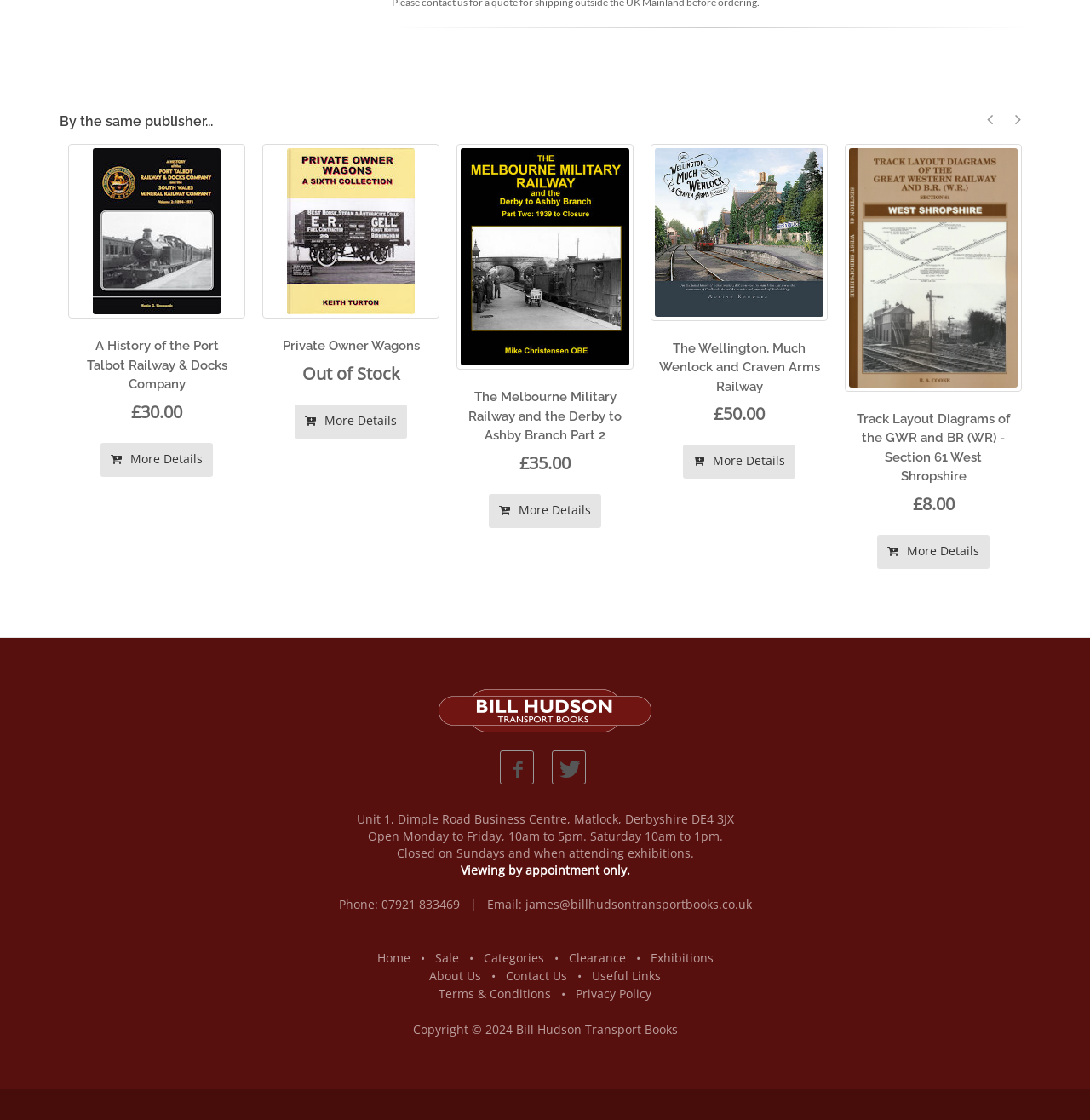Given the element description: "More Details", predict the bounding box coordinates of the UI element it refers to, using four float numbers between 0 and 1, i.e., [left, top, right, bottom].

[0.805, 0.397, 0.908, 0.428]